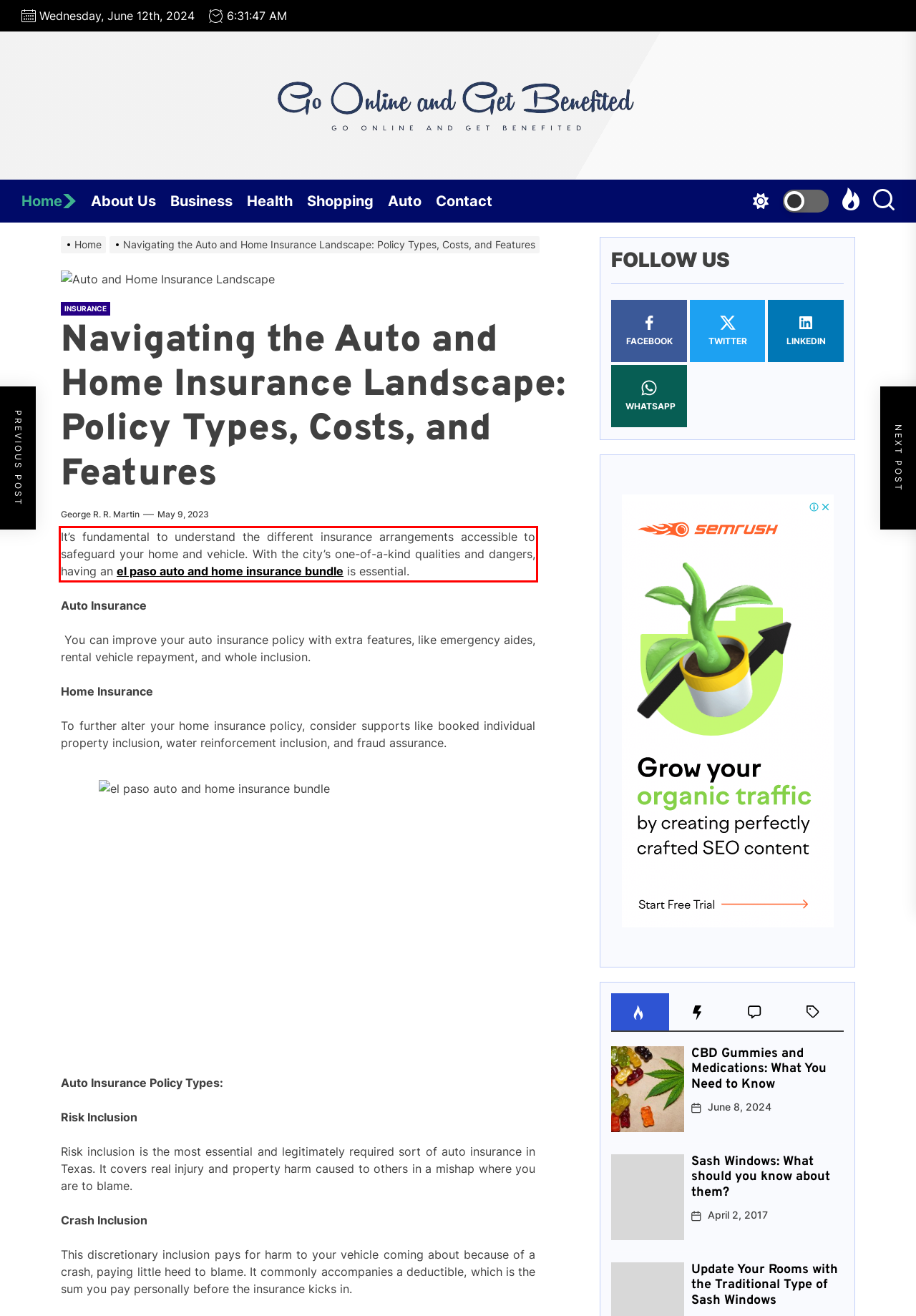Using the provided webpage screenshot, recognize the text content in the area marked by the red bounding box.

It’s fundamental to understand the different insurance arrangements accessible to safeguard your home and vehicle. With the city’s one-of-a-kind qualities and dangers, having an el paso auto and home insurance bundle is essential.